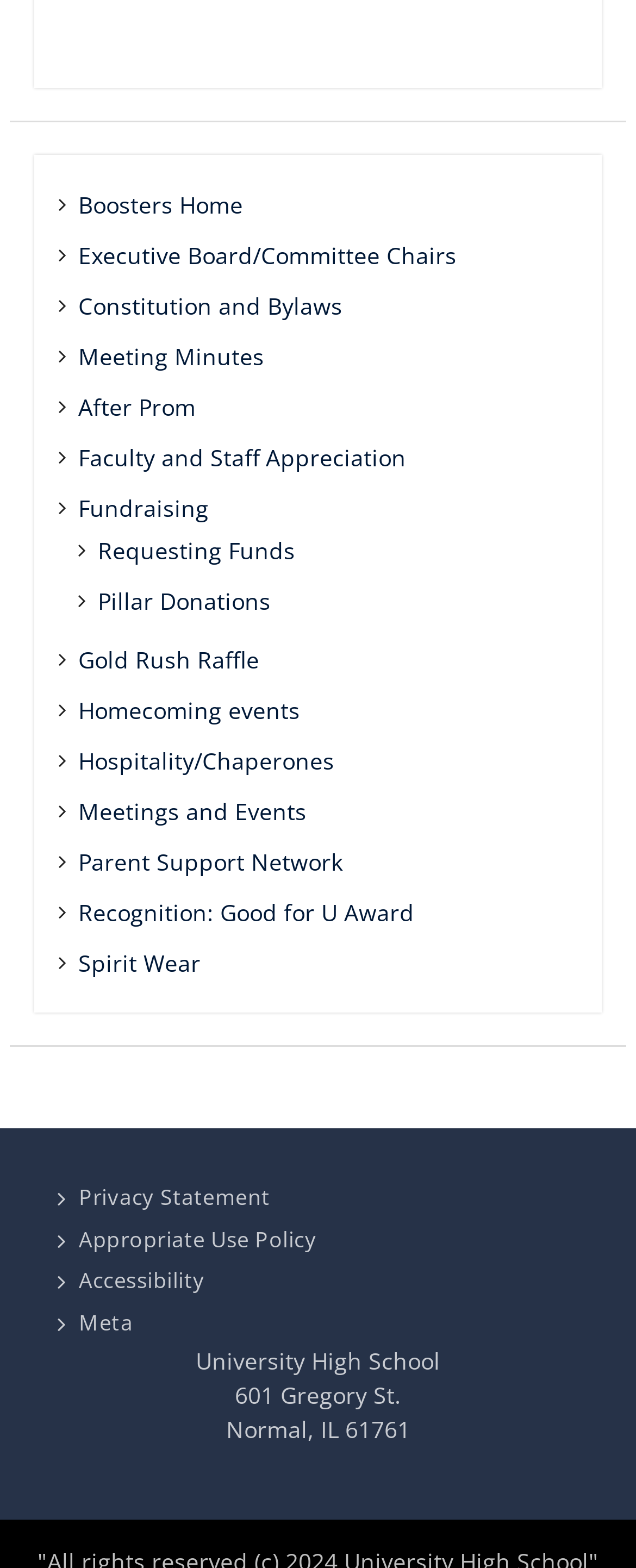Analyze the image and give a detailed response to the question:
How many links are in the bottom section?

I counted the number of links in the bottom section, which includes links such as 'Privacy Statement', 'Appropriate Use Policy', and so on, and found that there are 5 links in total.